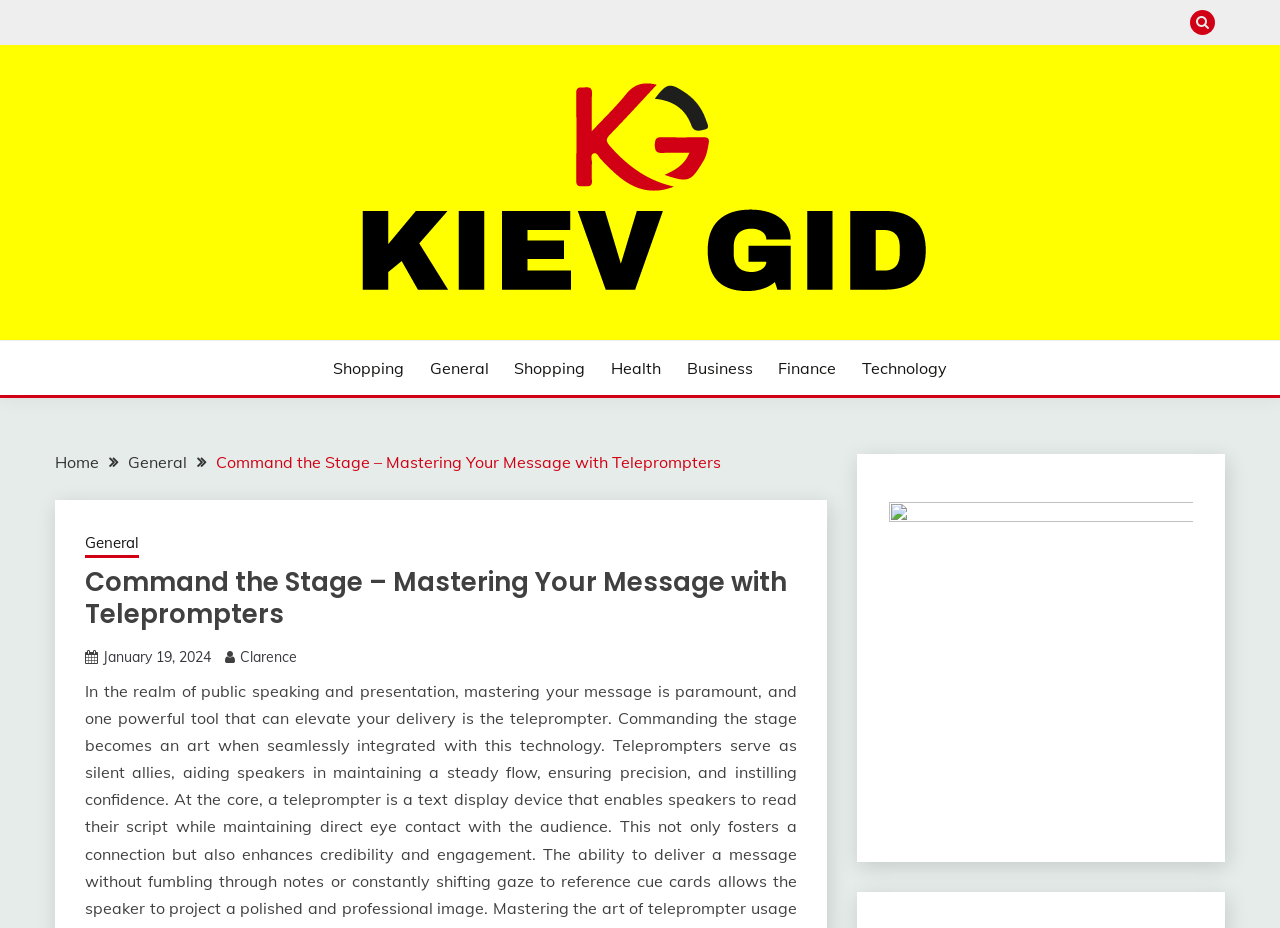Locate the bounding box coordinates of the area you need to click to fulfill this instruction: 'Check the post by Clarence'. The coordinates must be in the form of four float numbers ranging from 0 to 1: [left, top, right, bottom].

[0.188, 0.698, 0.232, 0.717]